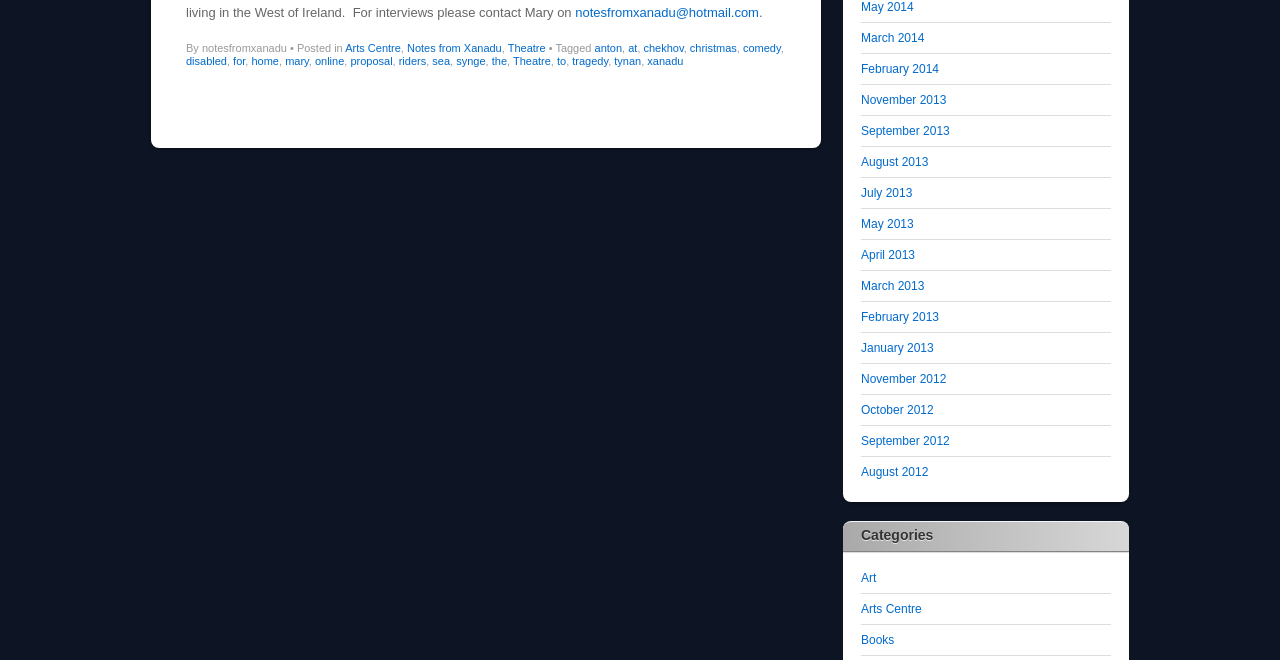Based on the element description christmas, identify the bounding box coordinates for the UI element. The coordinates should be in the format (top-left x, top-left y, bottom-right x, bottom-right y) and within the 0 to 1 range.

[0.539, 0.063, 0.576, 0.081]